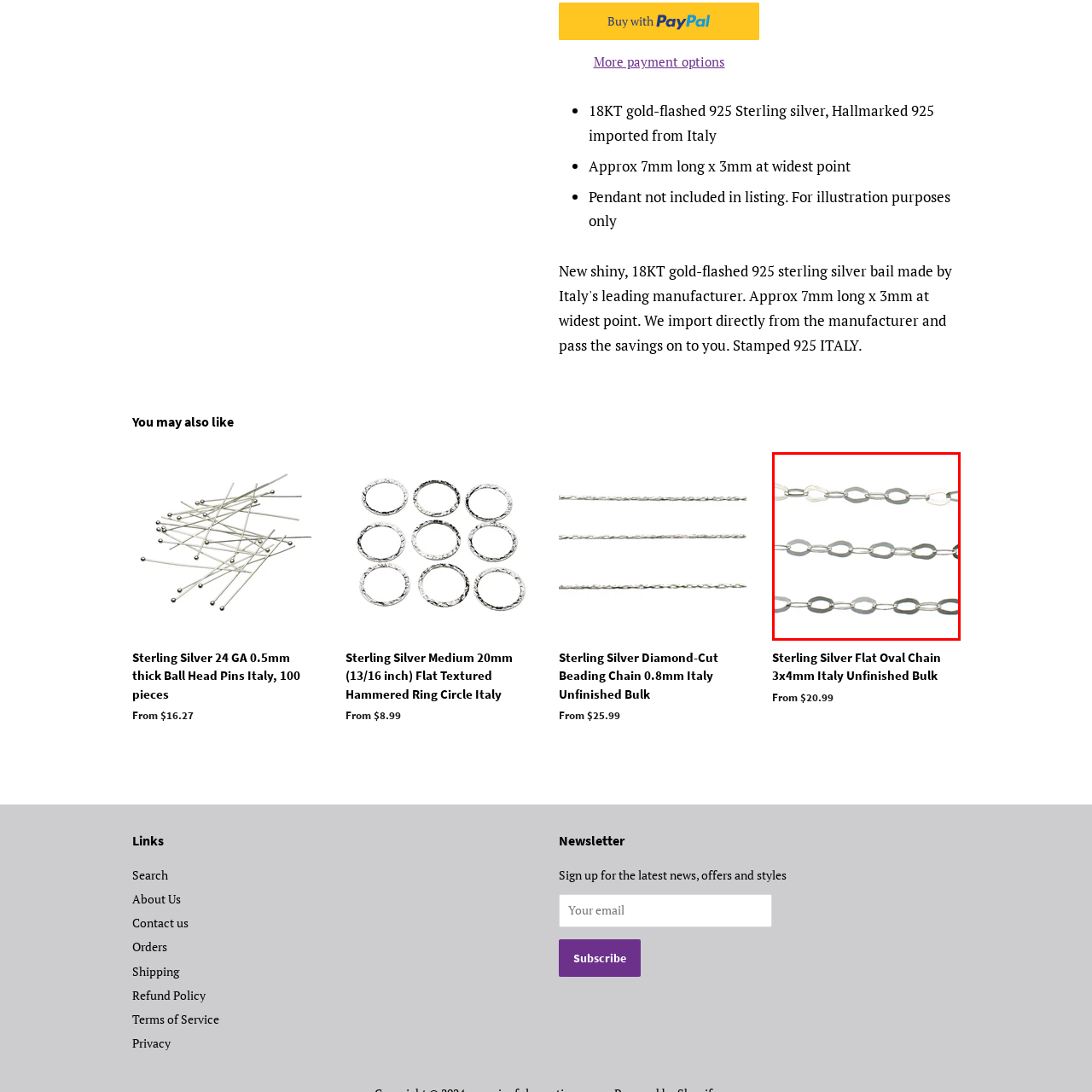Look at the image segment within the red box, What is the origin of the chain's material and craftsmanship? Give a brief response in one word or phrase.

Italy